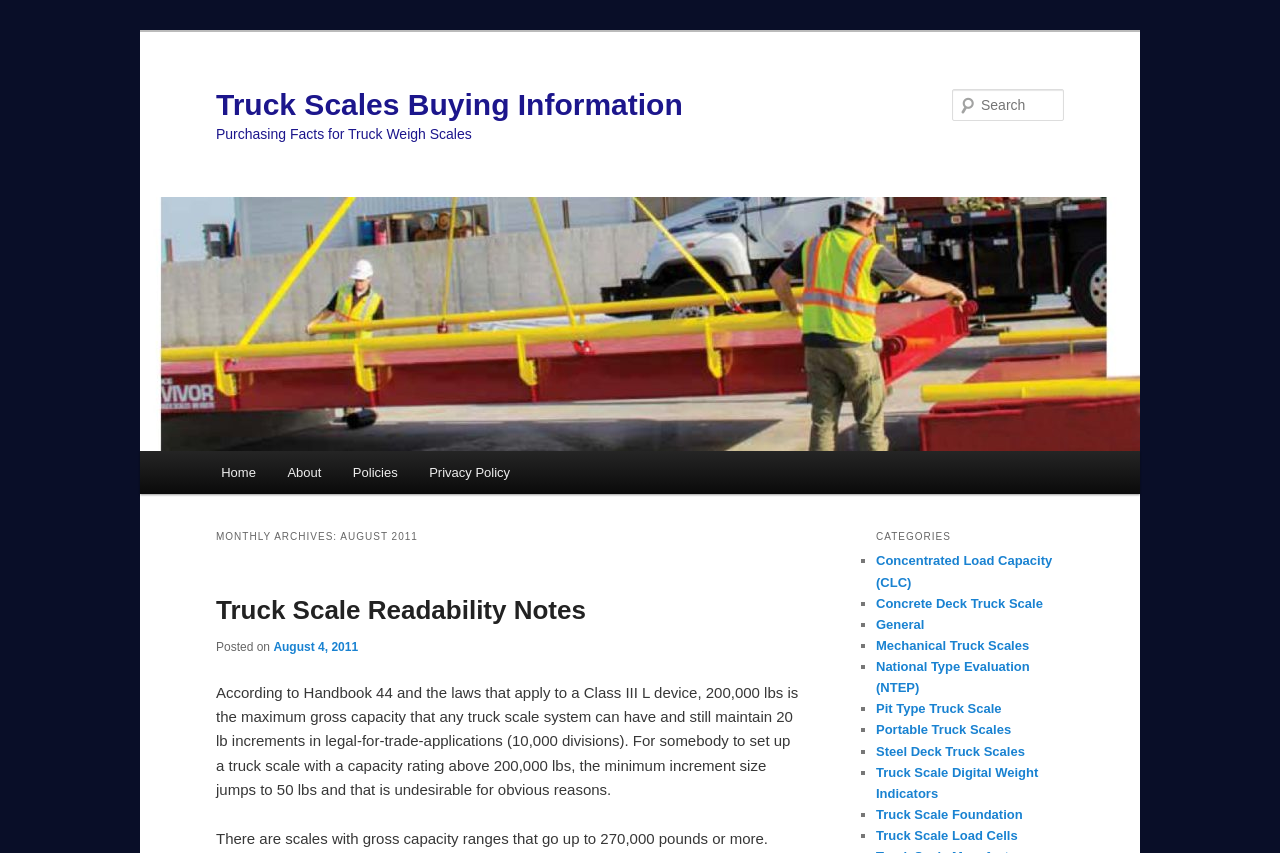Predict the bounding box coordinates for the UI element described as: "Privacy Policy". The coordinates should be four float numbers between 0 and 1, presented as [left, top, right, bottom].

[0.323, 0.528, 0.411, 0.579]